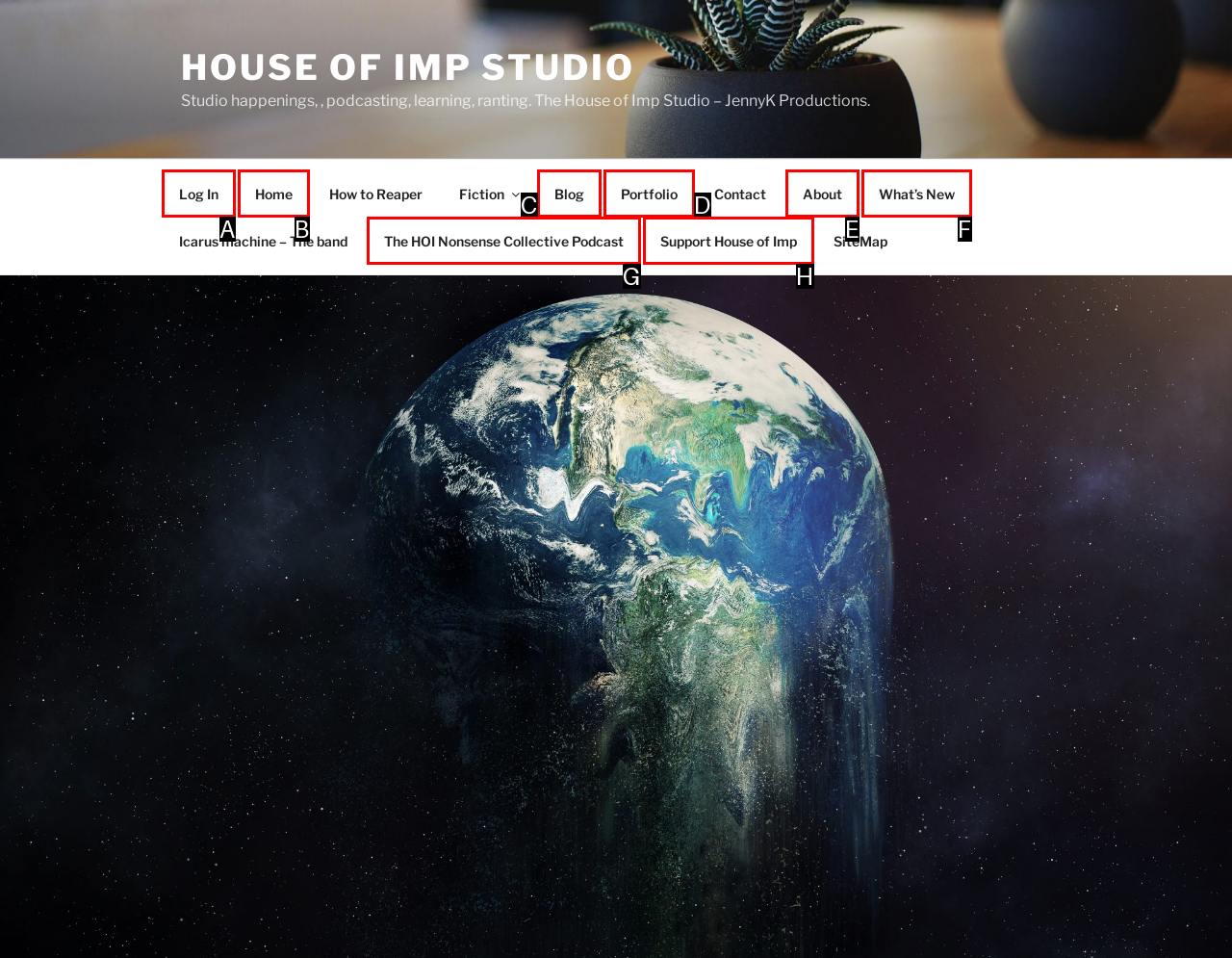Choose the HTML element that best fits the description: Support House of Imp. Answer with the option's letter directly.

H